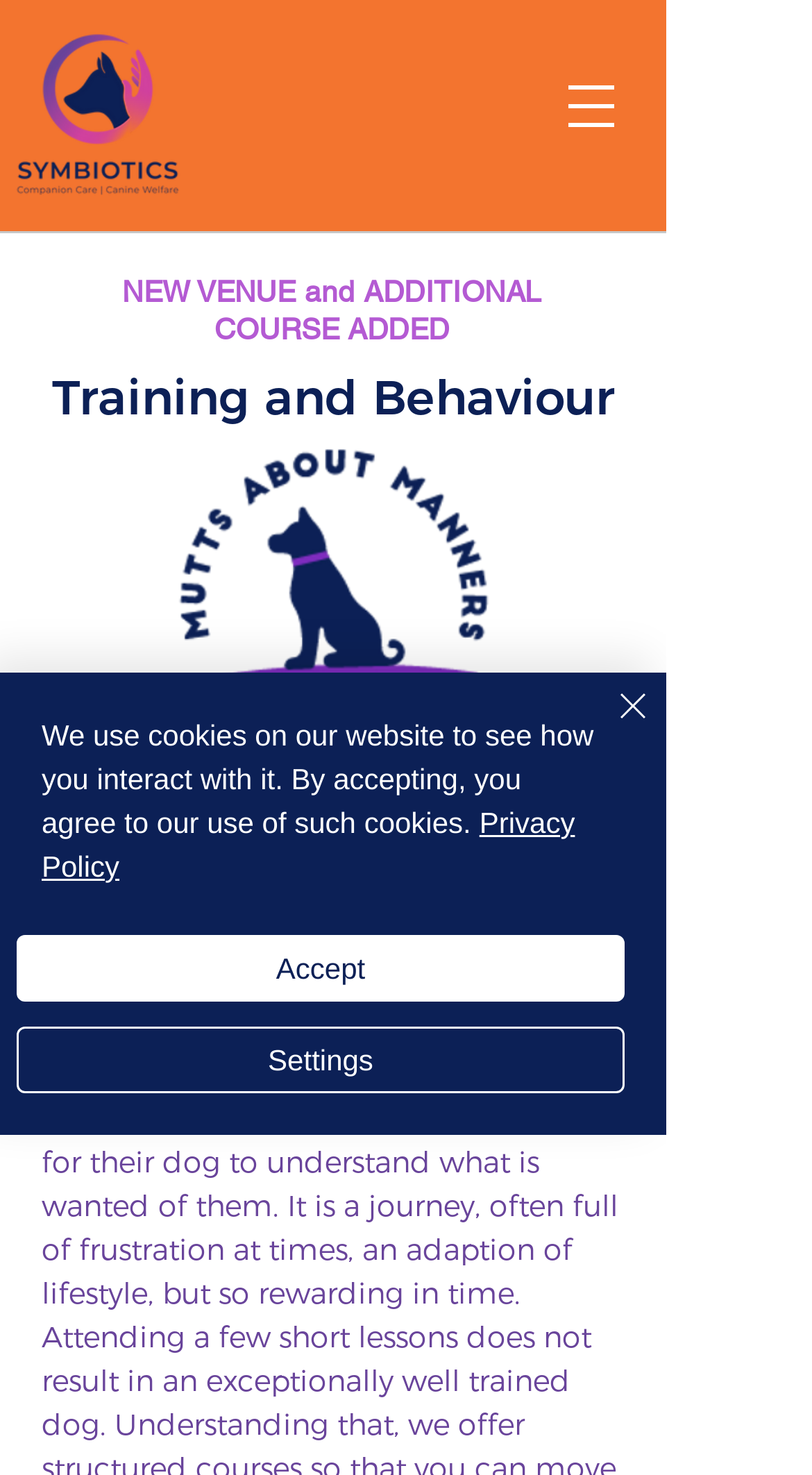What is the new addition to the training courses?
Please analyze the image and answer the question with as much detail as possible.

The heading 'NEW VENUE and ADDITIONAL COURSE ADDED' suggests that a new venue has been added to the training courses, which is a significant update to the services provided.